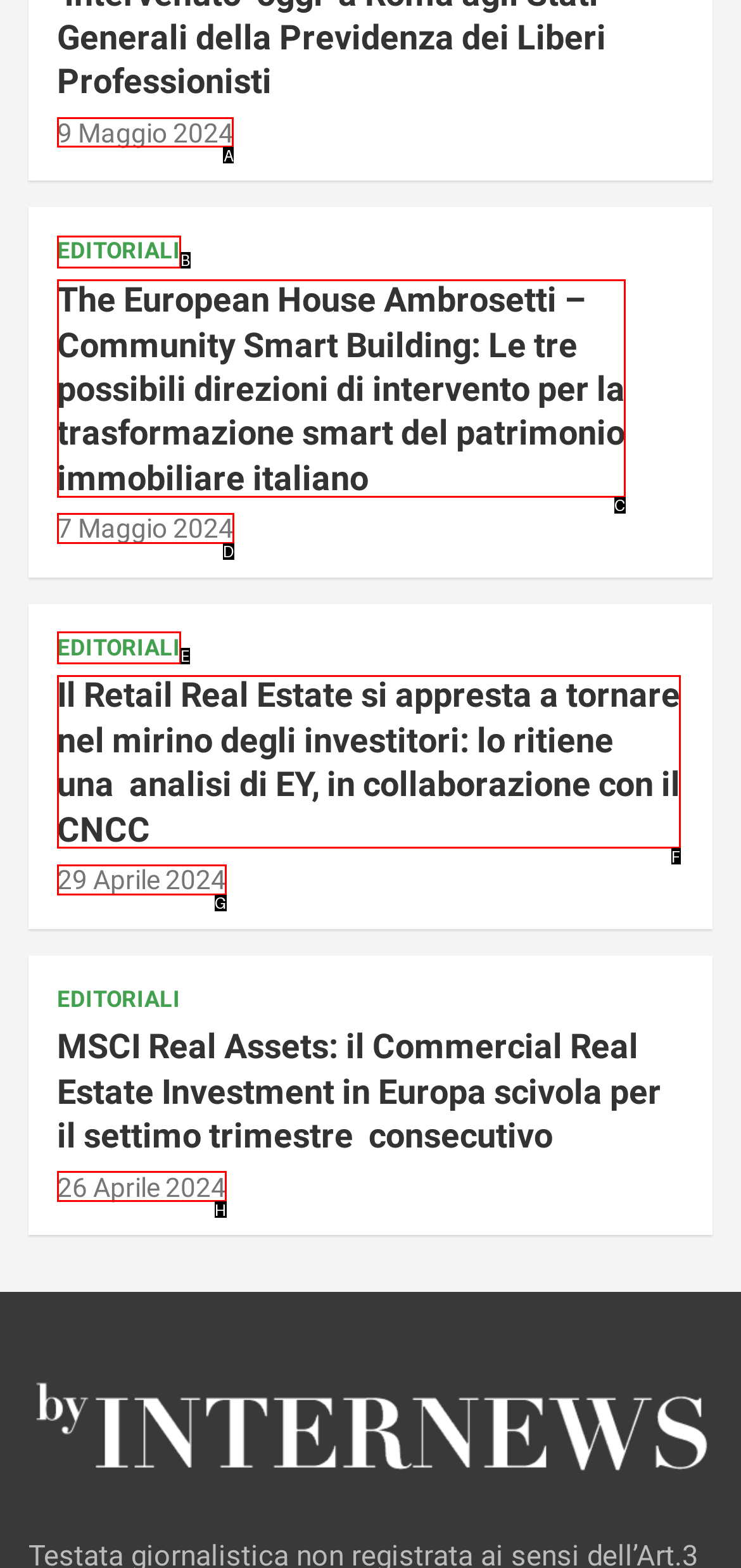Pick the right letter to click to achieve the task: read editorial from 9 Maggio 2024
Answer with the letter of the correct option directly.

A